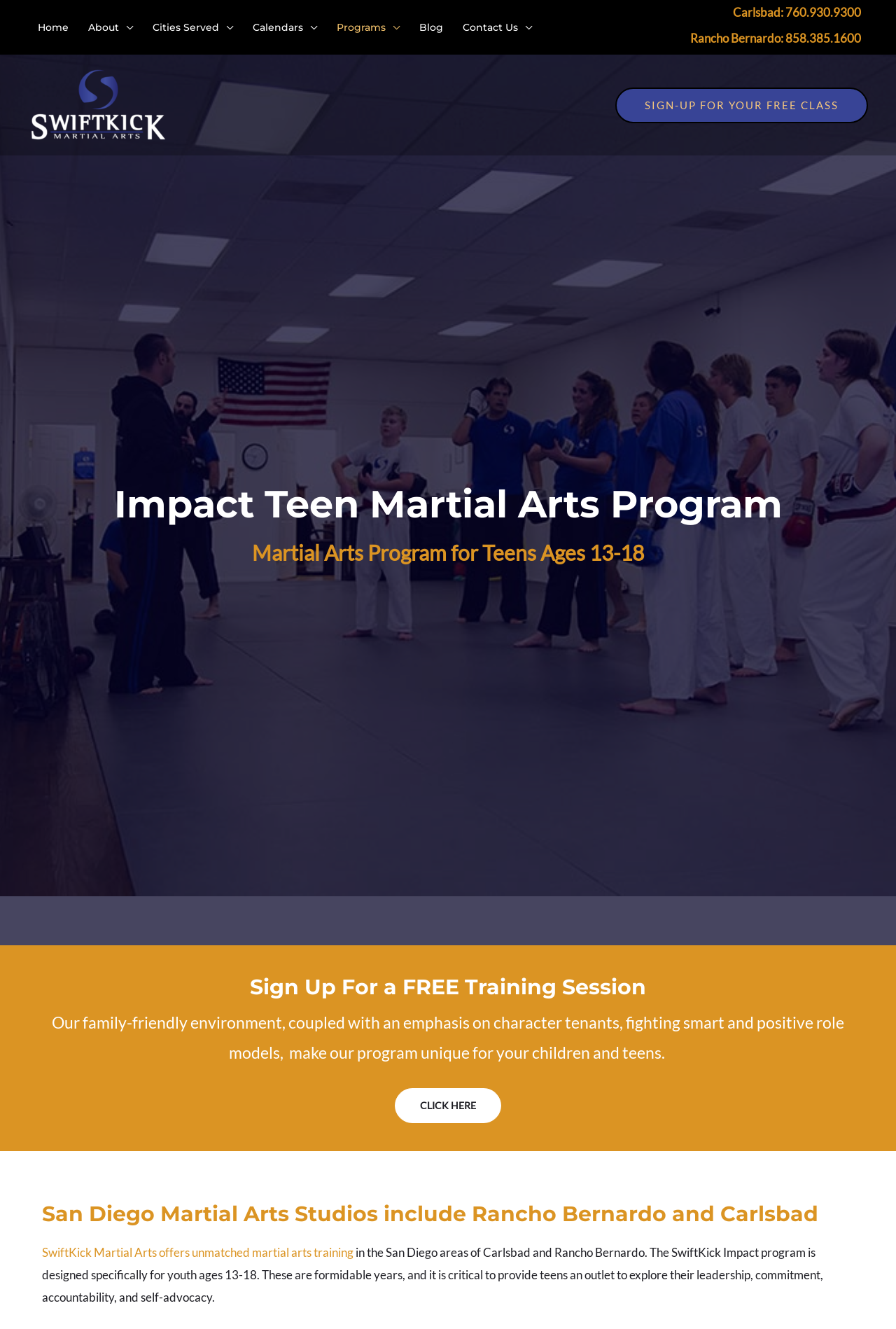Provide a brief response using a word or short phrase to this question:
What is the call-to-action on the webpage?

Sign Up For a FREE Training Session